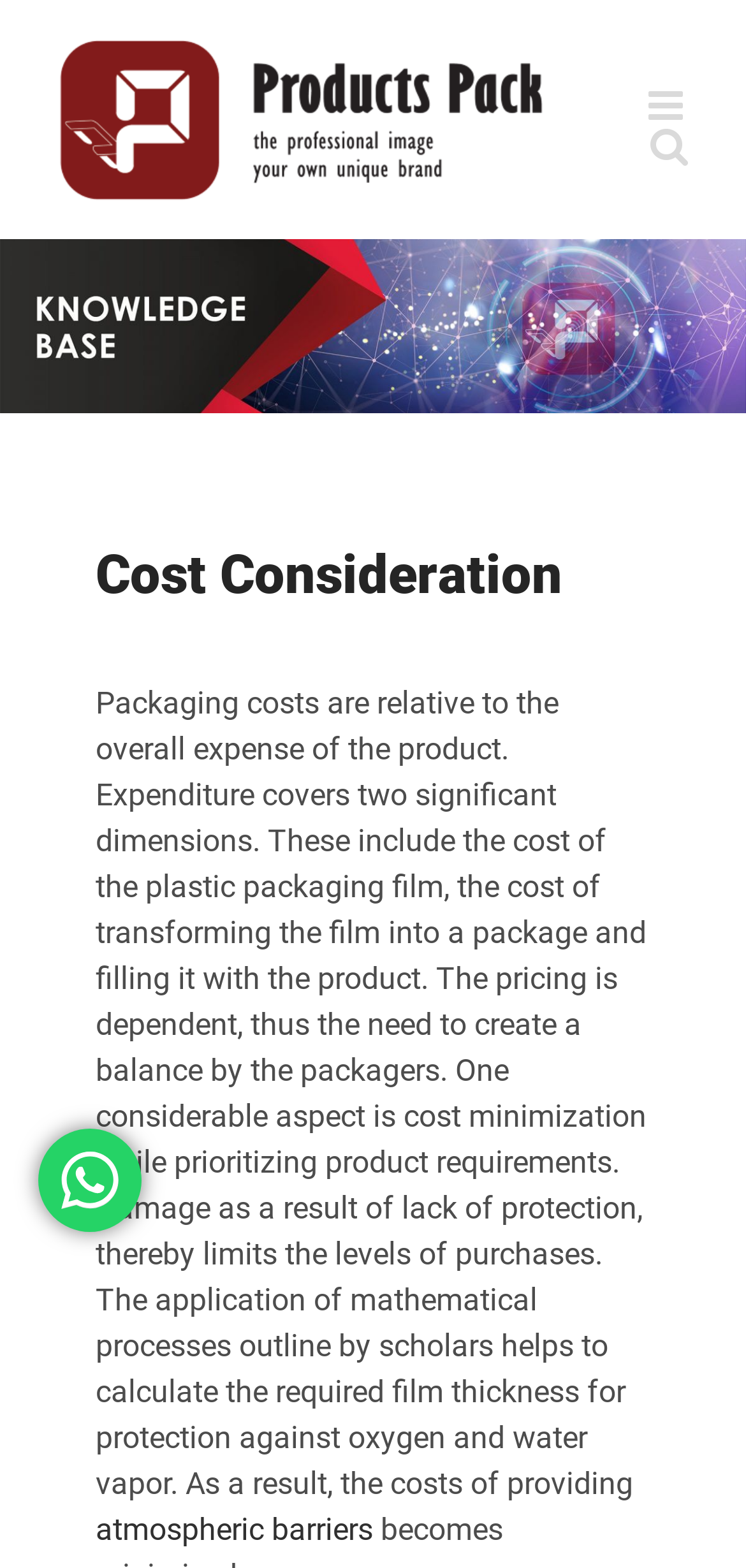Using the information in the image, could you please answer the following question in detail:
What is the relationship between packaging costs and product requirements?

The StaticText states that 'One considerable aspect is cost minimization while prioritizing product requirements.' This implies that there is a need to create a balance between packaging costs and product requirements.